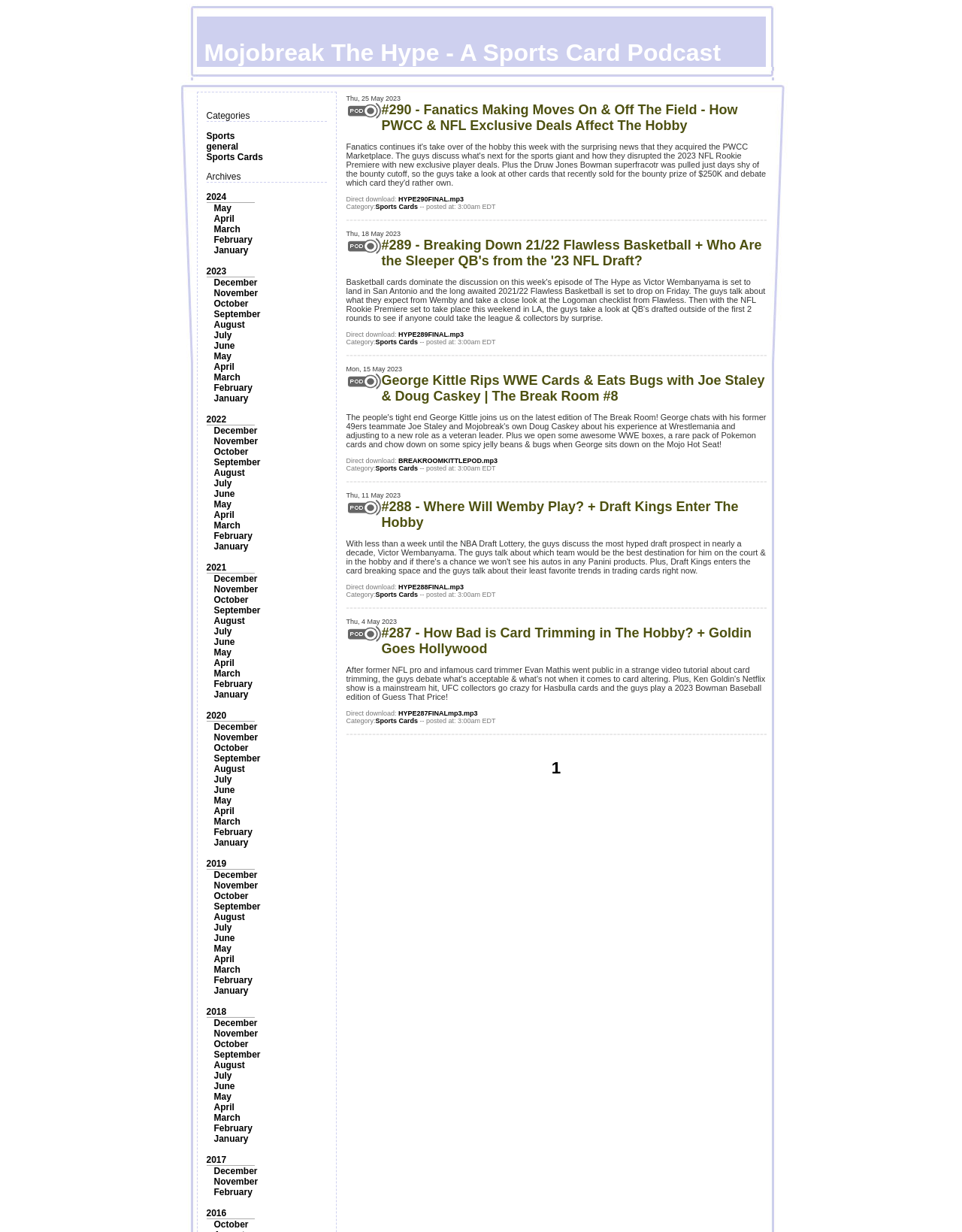Use a single word or phrase to answer the question: 
What is the earliest year available in the archives?

2018